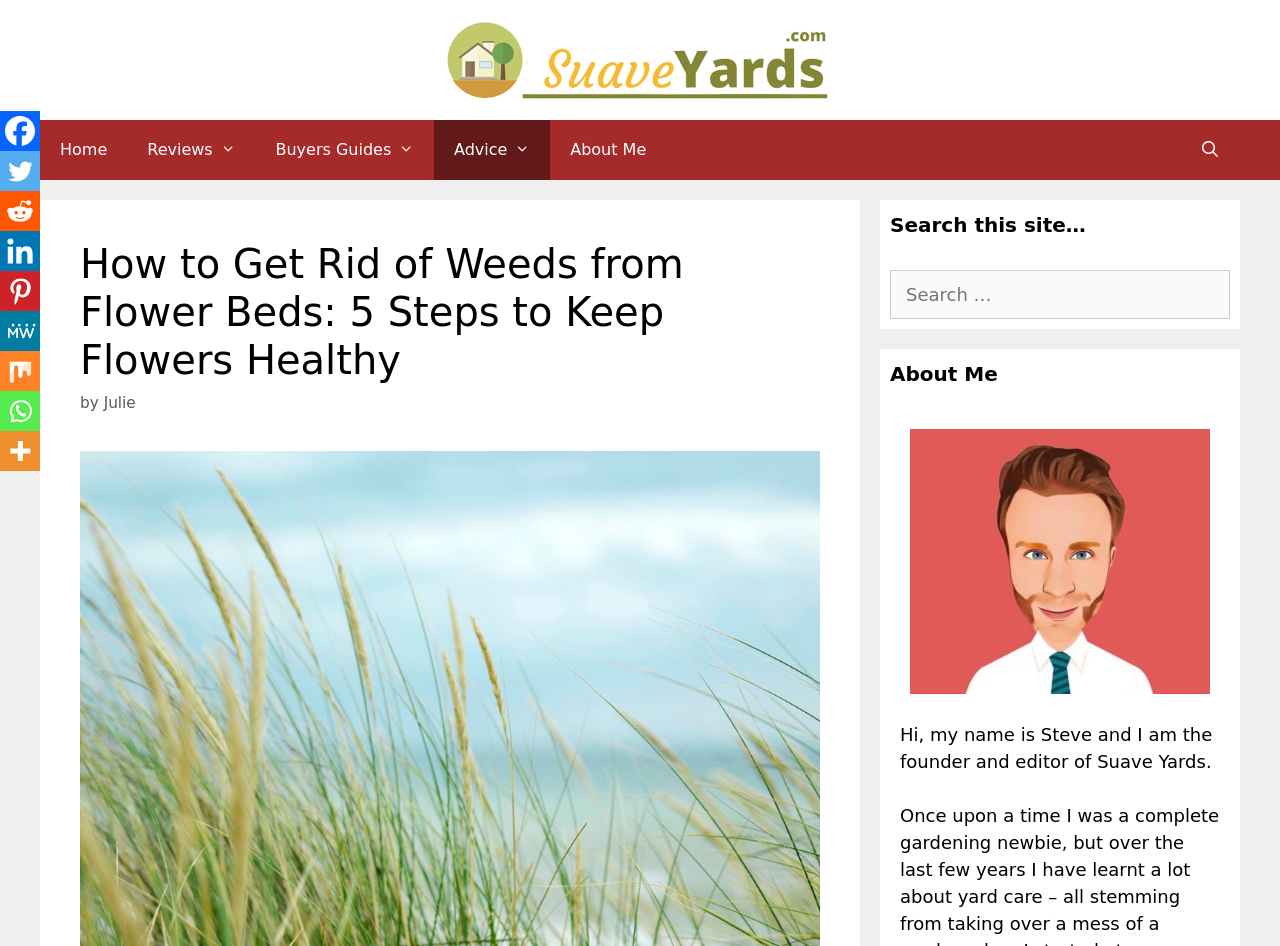Find the bounding box coordinates for the HTML element described in this sentence: "Advice". Provide the coordinates as four float numbers between 0 and 1, in the format [left, top, right, bottom].

[0.339, 0.127, 0.43, 0.19]